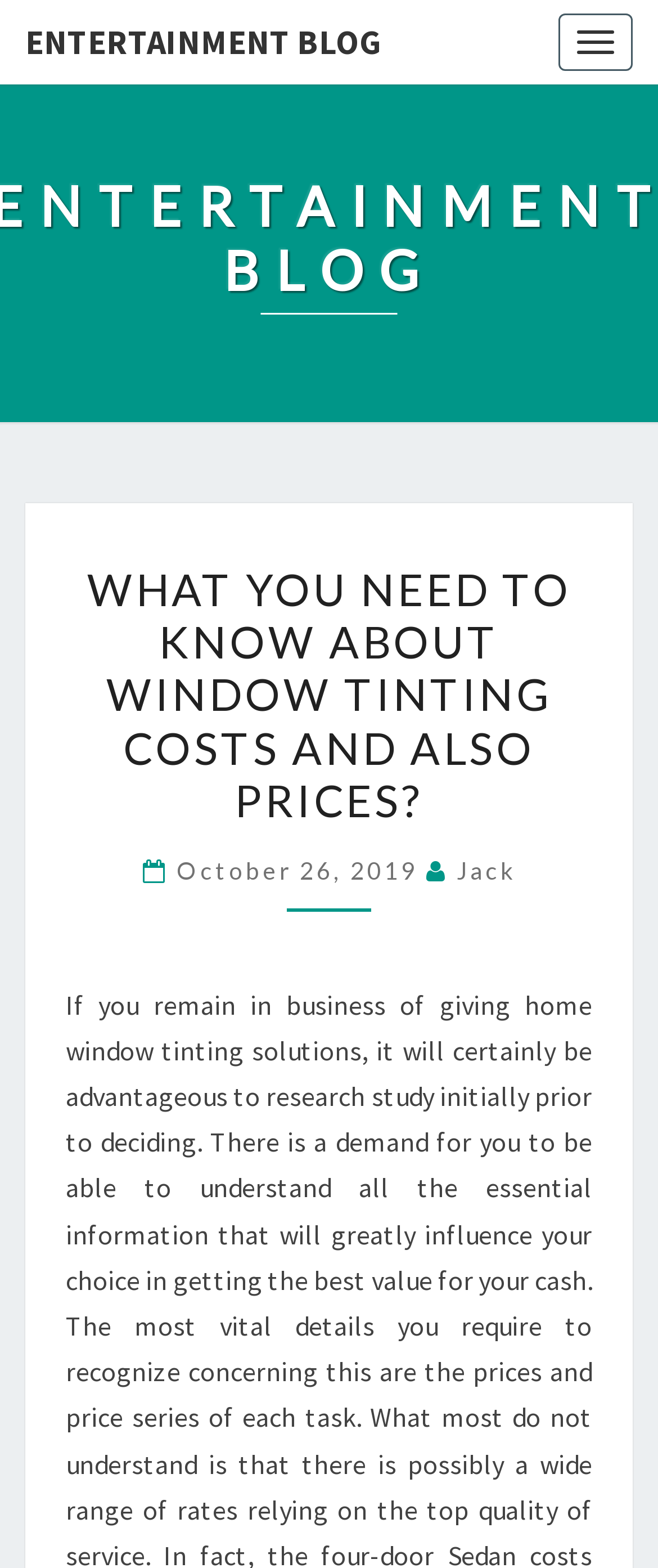Locate the bounding box of the UI element based on this description: "Advantages". Provide four float numbers between 0 and 1 as [left, top, right, bottom].

None